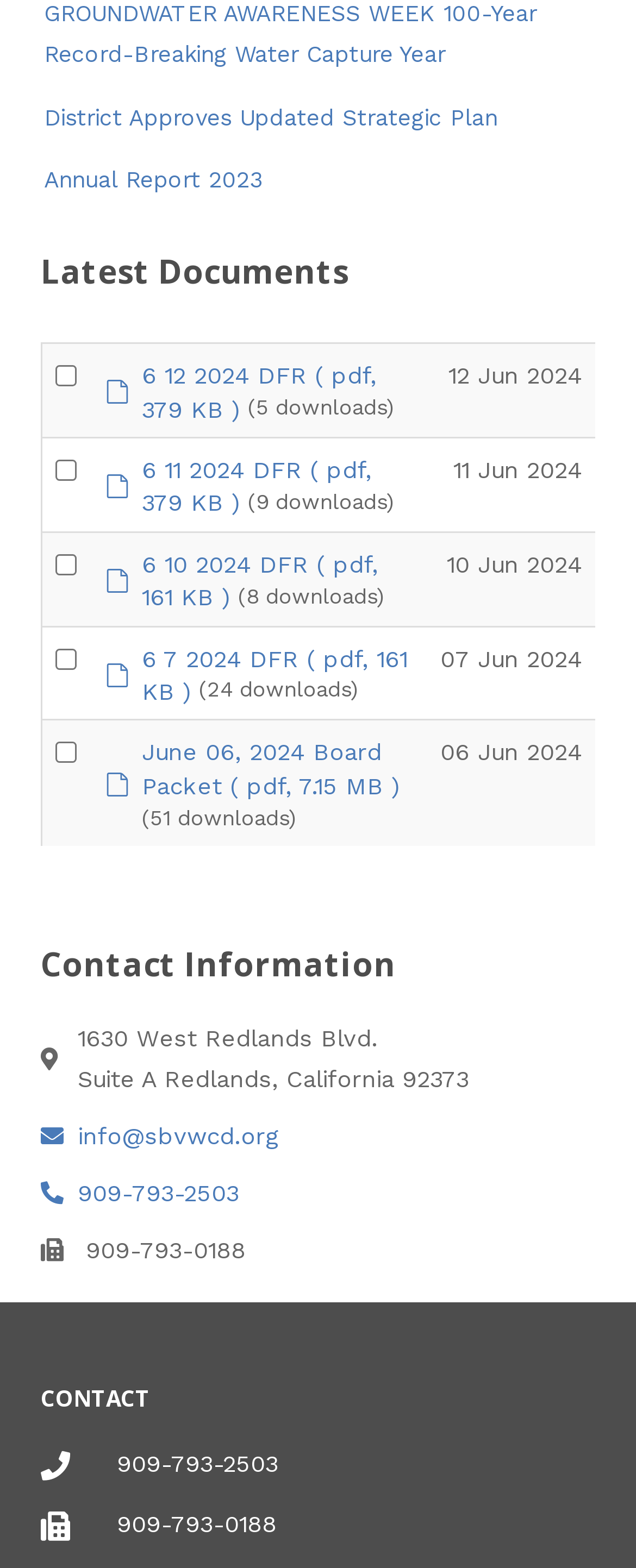Please find the bounding box coordinates of the element's region to be clicked to carry out this instruction: "Download the '6 12 2024 DFR' file".

[0.223, 0.229, 0.592, 0.269]